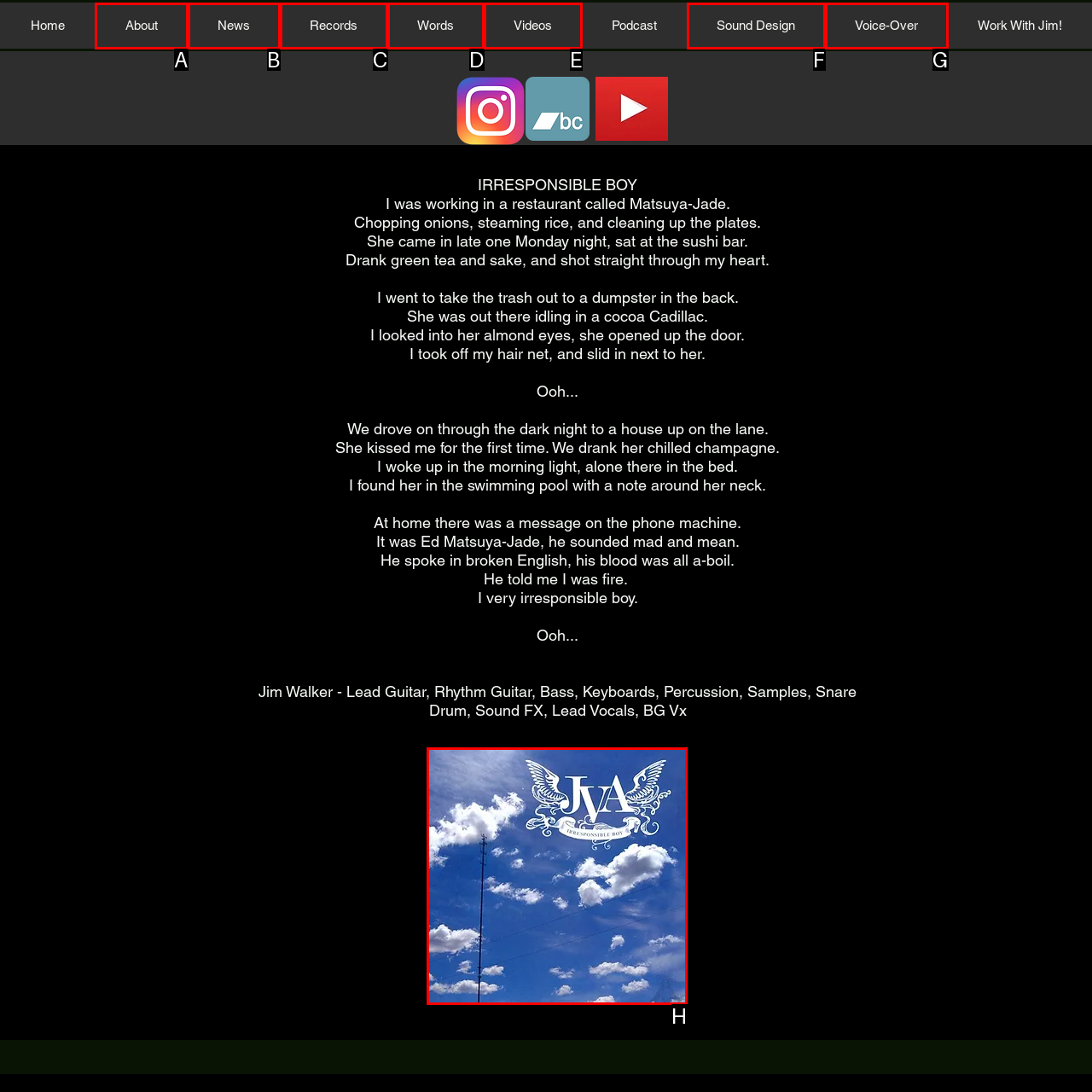Identify which HTML element to click to fulfill the following task: Click on the link at the bottom of the page. Provide your response using the letter of the correct choice.

H